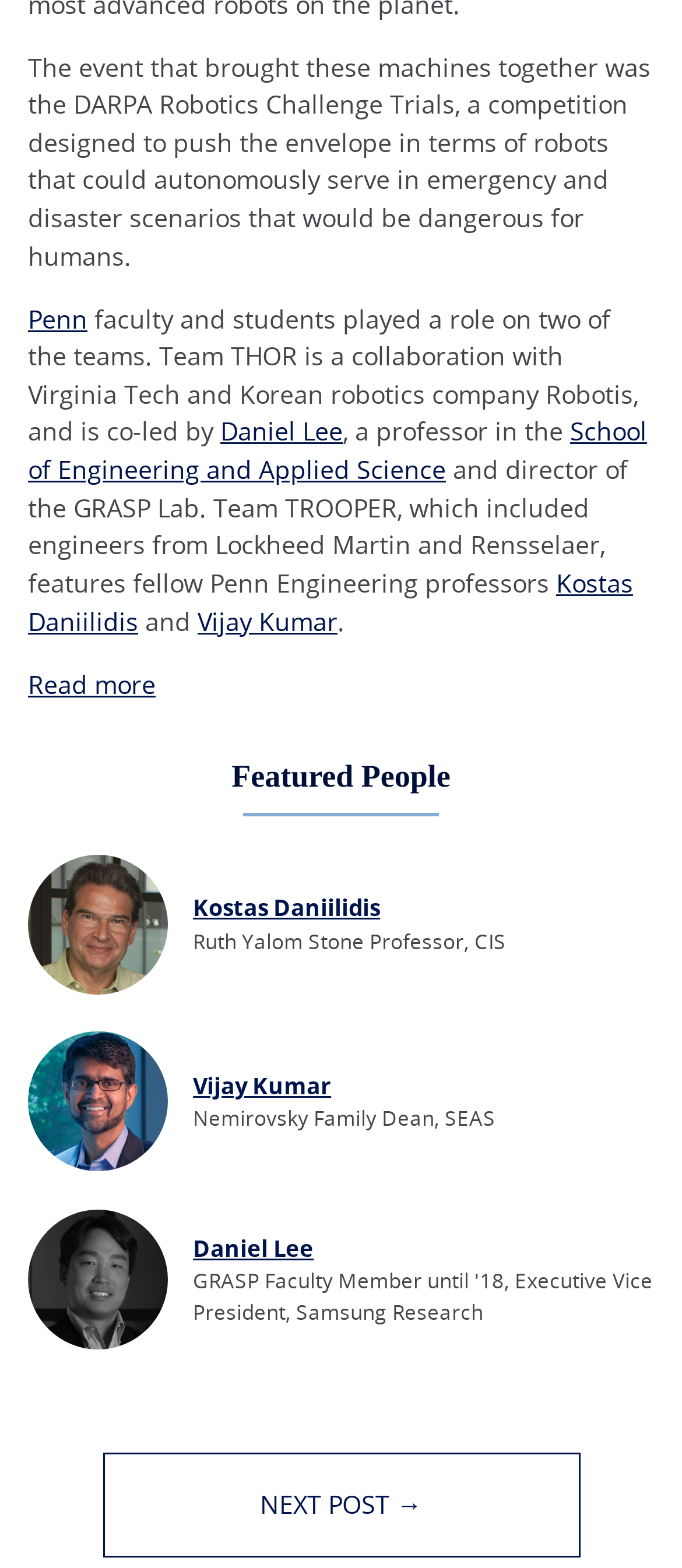Provide the bounding box coordinates for the UI element described in this sentence: "Penn". The coordinates should be four float values between 0 and 1, i.e., [left, top, right, bottom].

[0.041, 0.192, 0.128, 0.214]